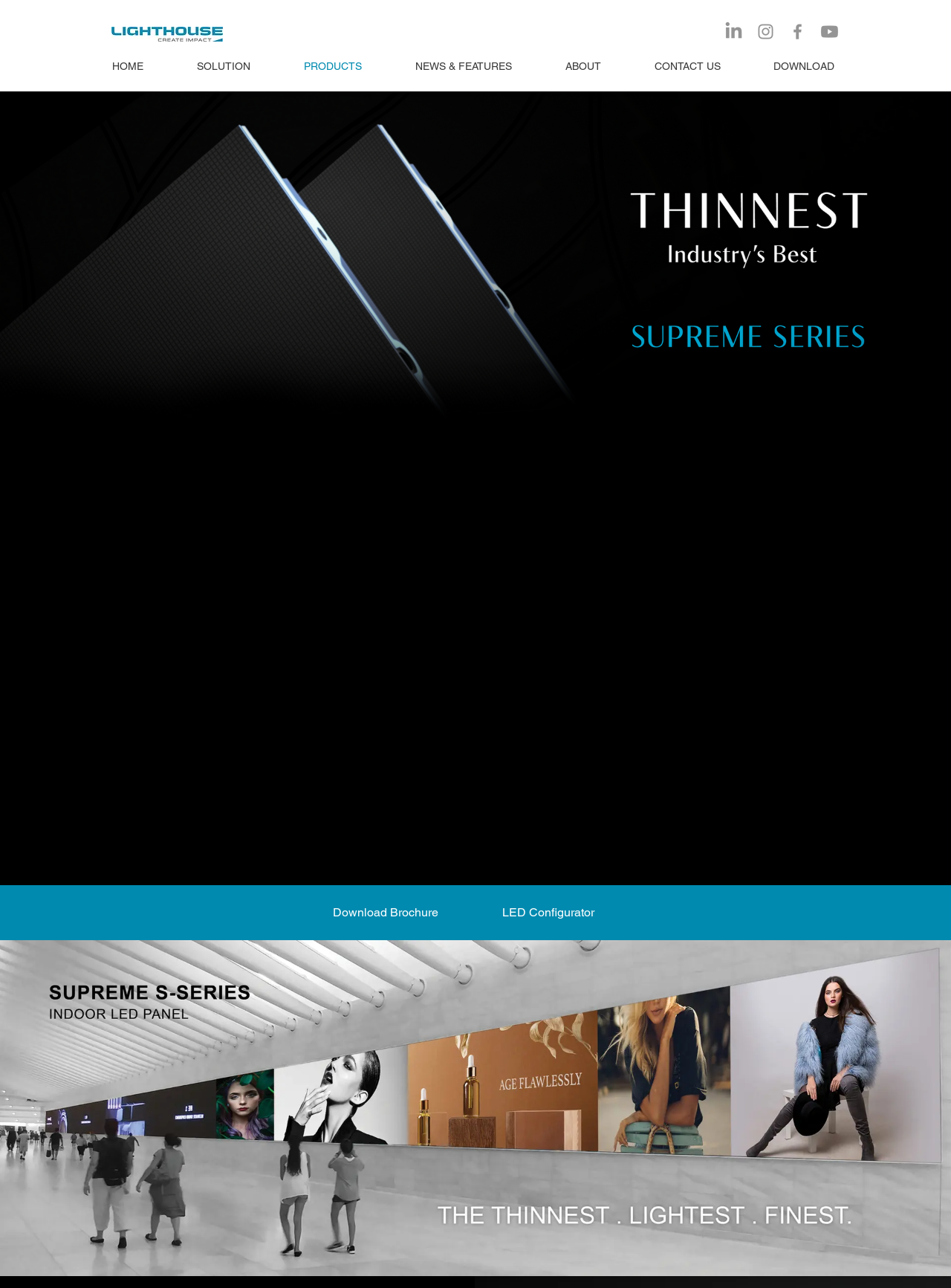Please pinpoint the bounding box coordinates for the region I should click to adhere to this instruction: "Download Brochure".

[0.35, 0.703, 0.461, 0.714]